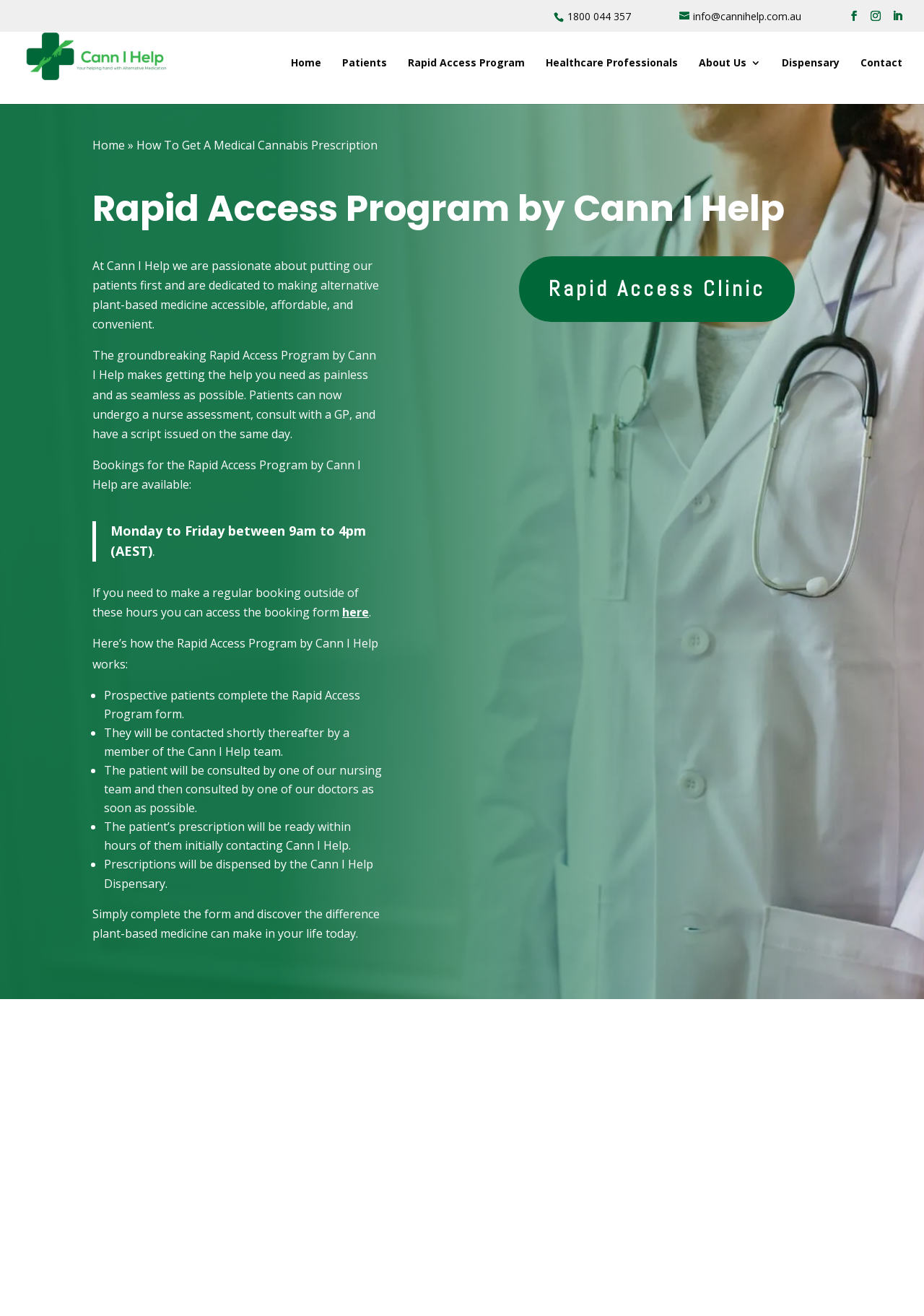Determine the bounding box coordinates of the clickable element to complete this instruction: "Search for something". Provide the coordinates in the format of four float numbers between 0 and 1, [left, top, right, bottom].

[0.0, 0.016, 1.0, 0.017]